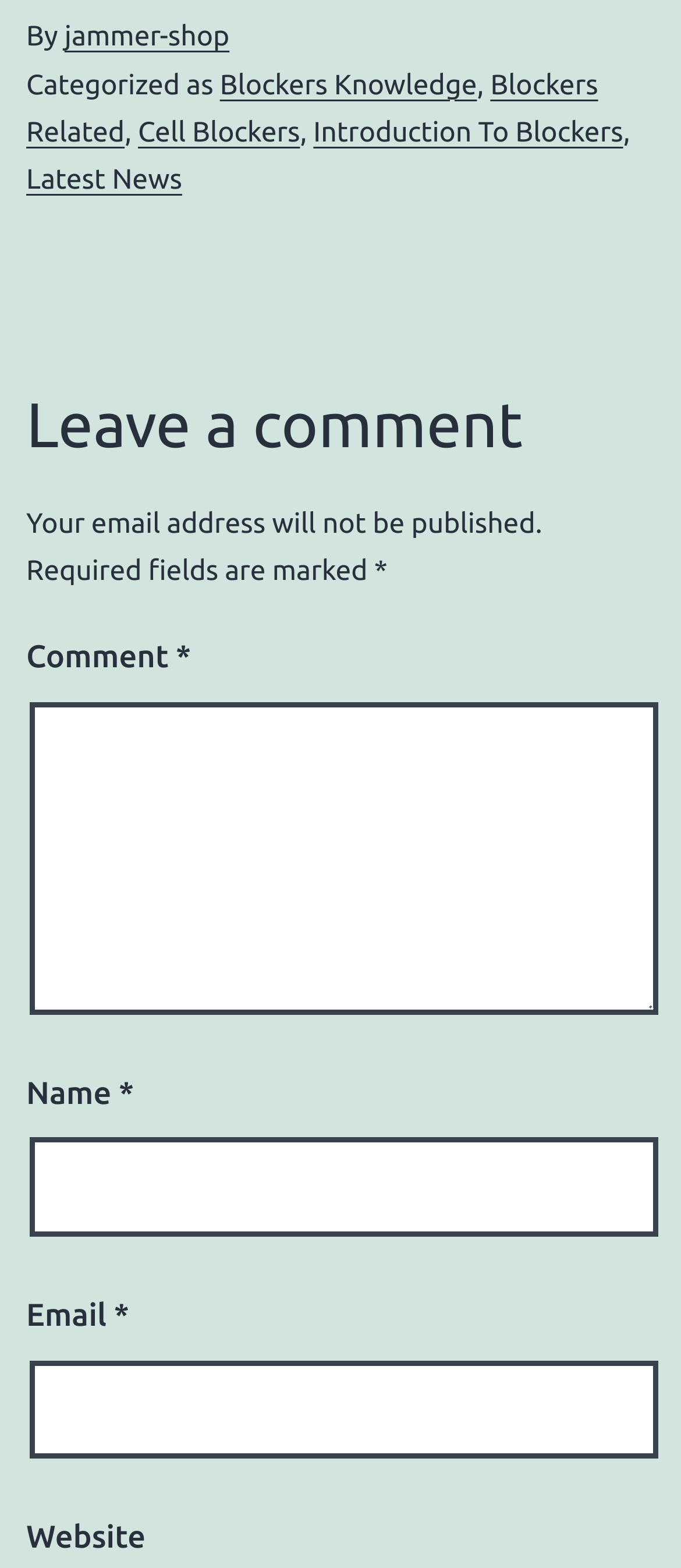Given the content of the image, can you provide a detailed answer to the question?
How many textboxes are there in the comment form?

I counted the number of textboxes in the comment form and found that there are three textboxes, which are for 'Comment', 'Name', and 'Email' inputs.